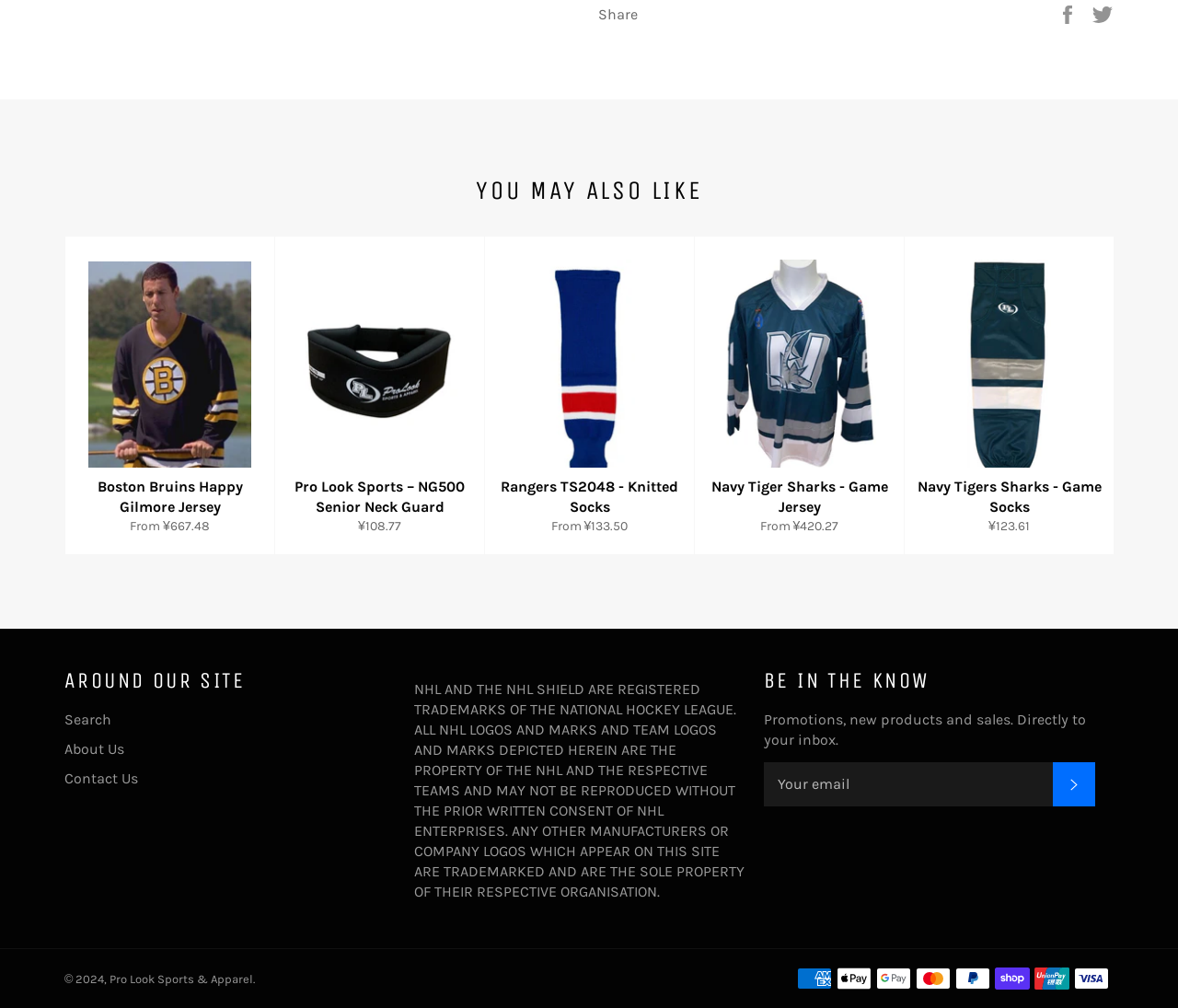Can you find the bounding box coordinates of the area I should click to execute the following instruction: "Search"?

[0.055, 0.705, 0.095, 0.722]